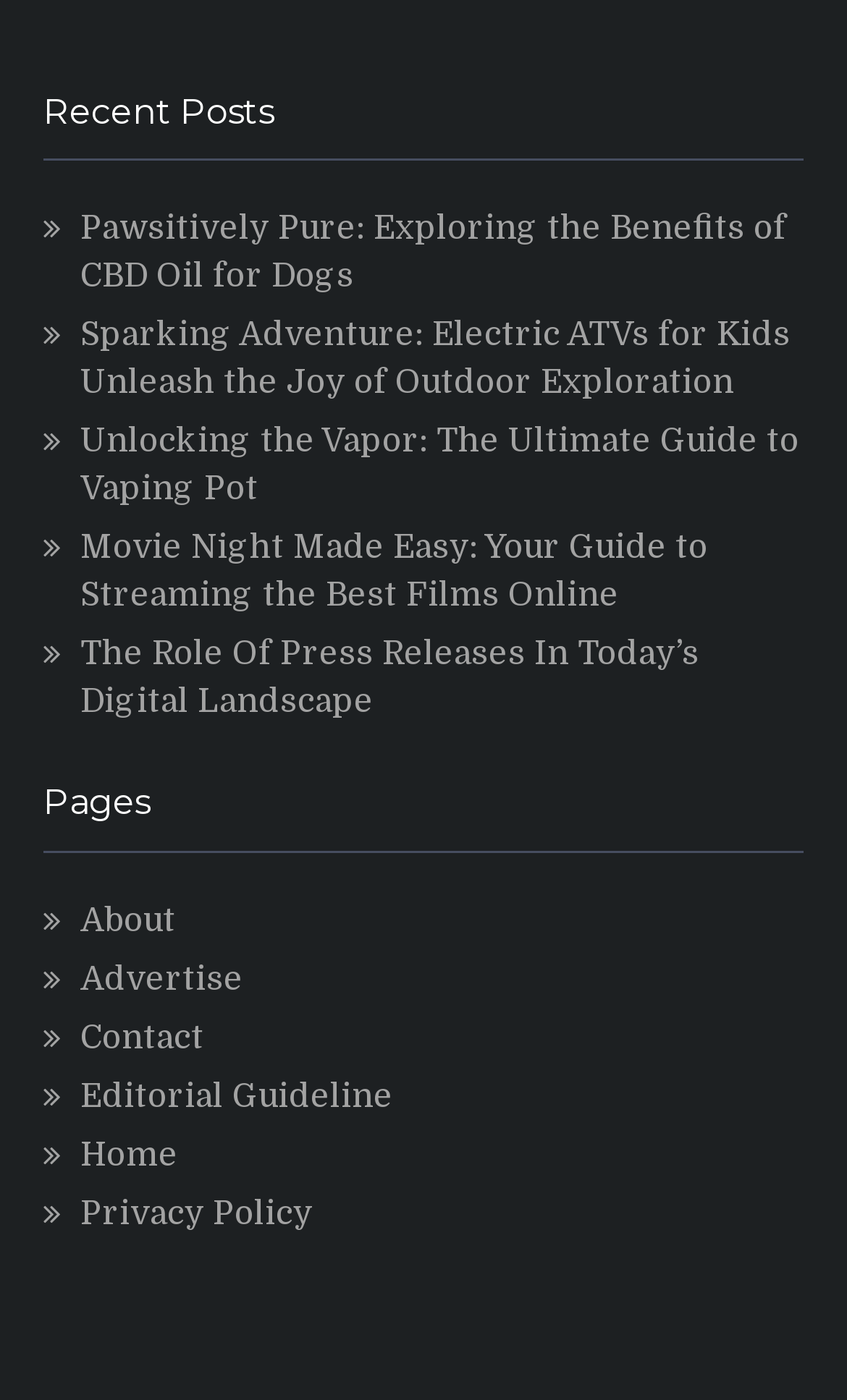Identify the bounding box coordinates of the element that should be clicked to fulfill this task: "Explore the guide to vaping pot". The coordinates should be provided as four float numbers between 0 and 1, i.e., [left, top, right, bottom].

[0.095, 0.301, 0.944, 0.363]